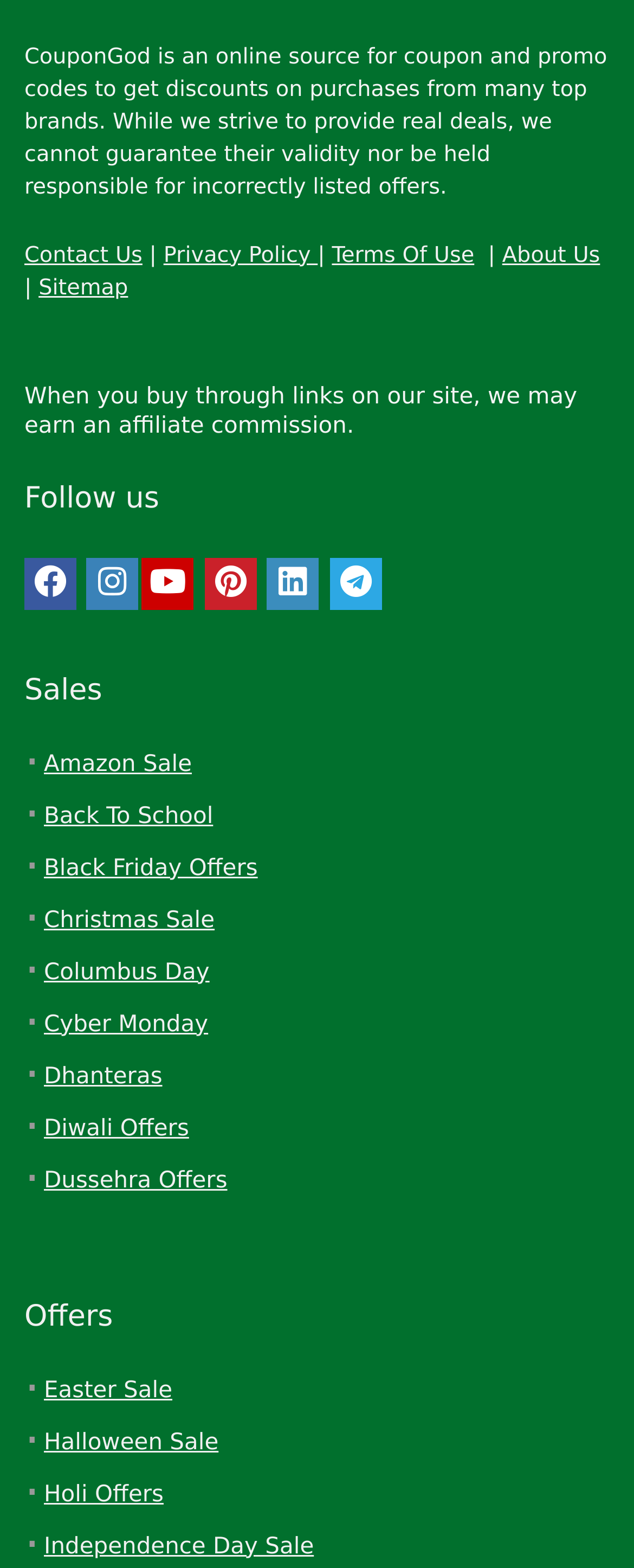Please give the bounding box coordinates of the area that should be clicked to fulfill the following instruction: "Click Contact Us". The coordinates should be in the format of four float numbers from 0 to 1, i.e., [left, top, right, bottom].

[0.038, 0.155, 0.225, 0.171]